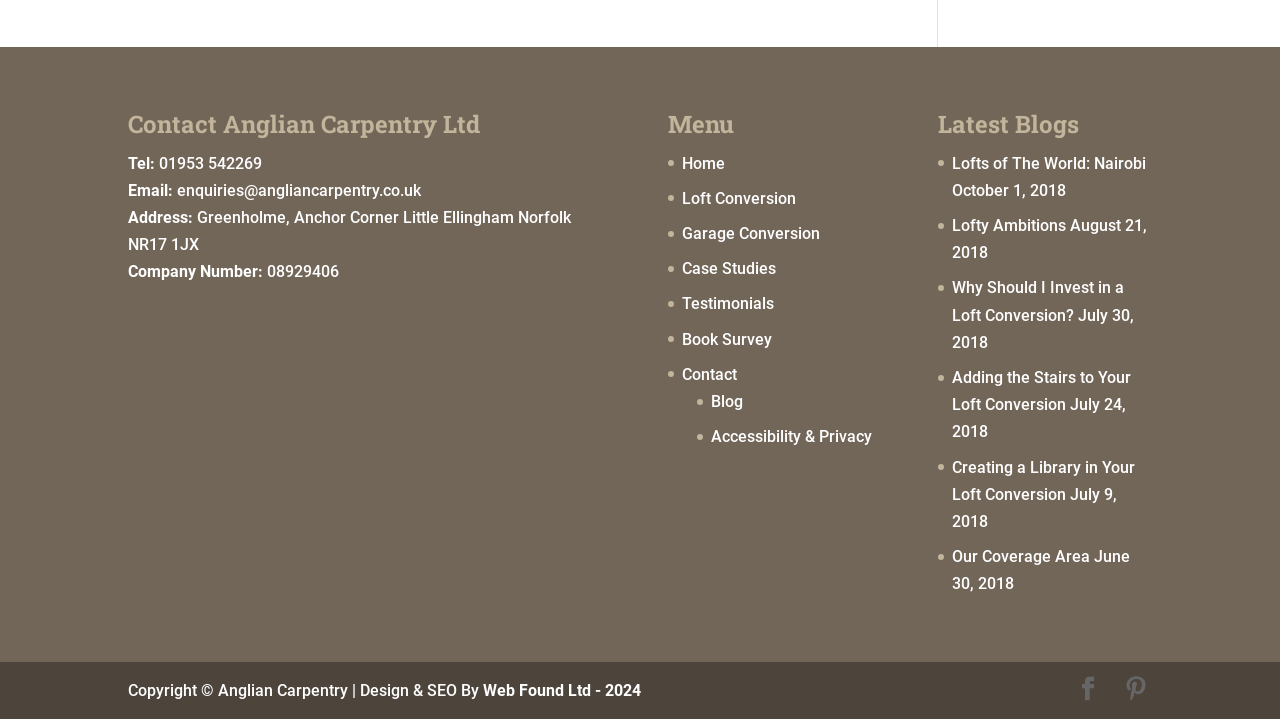Could you indicate the bounding box coordinates of the region to click in order to complete this instruction: "Click on the 'Book Survey' link".

[0.533, 0.458, 0.603, 0.485]